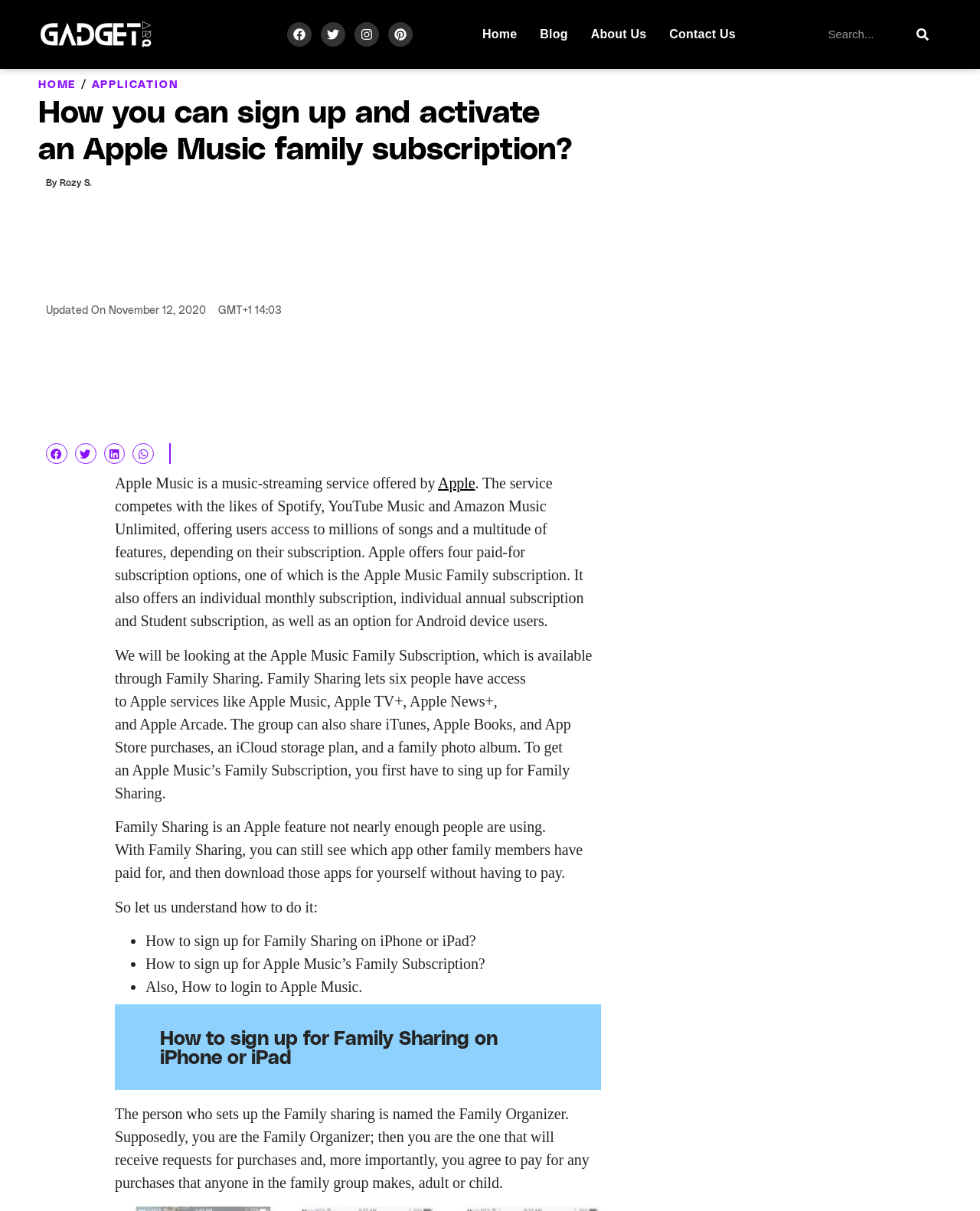How many people can have access to Apple services through Family Sharing?
Utilize the information in the image to give a detailed answer to the question.

According to the webpage, Family Sharing lets six people have access to Apple services like Apple Music, Apple TV+, Apple News+, and Apple Arcade.